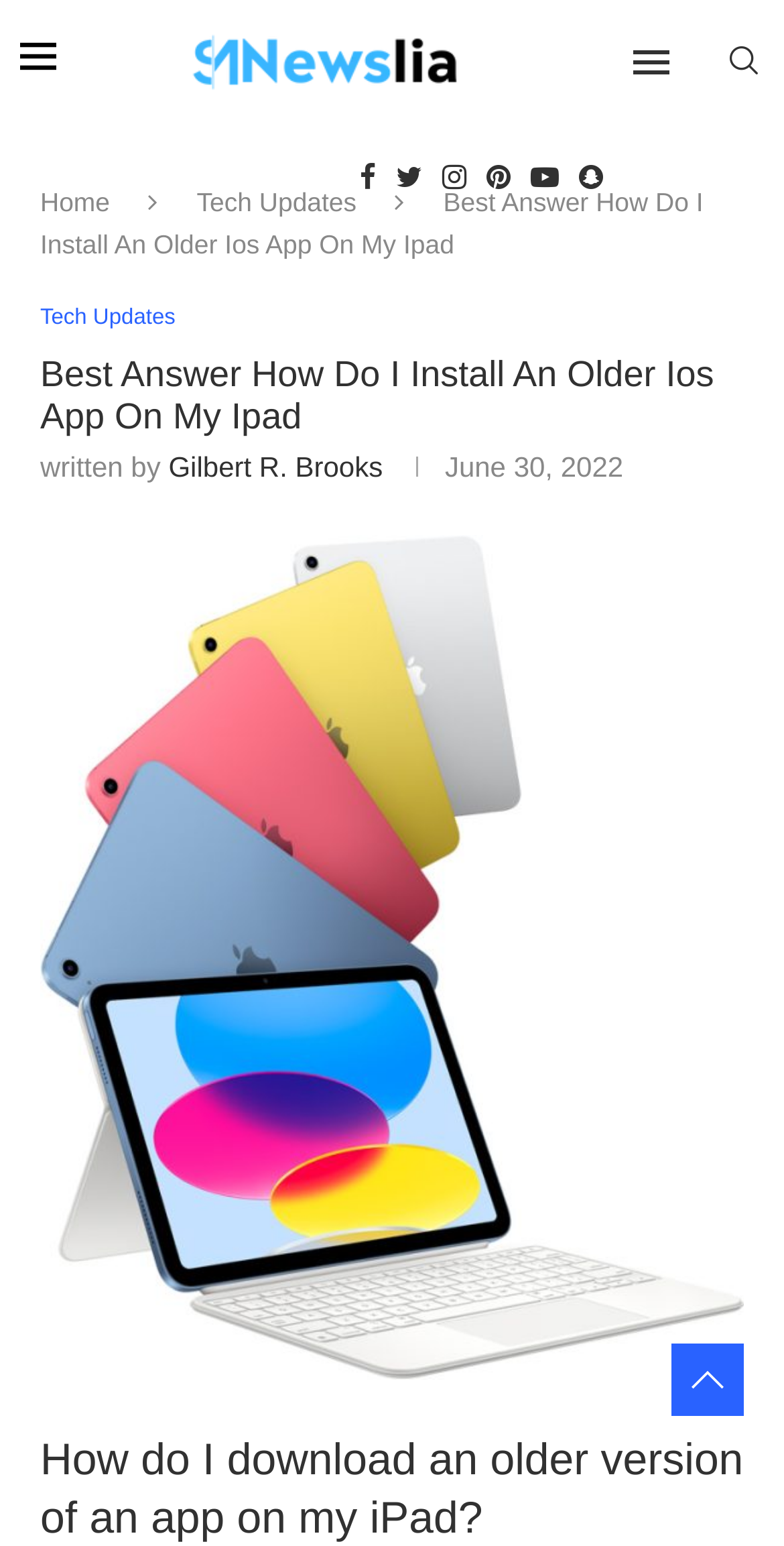What is the category of the article?
Using the information from the image, provide a comprehensive answer to the question.

I found the category by looking at the link with the text 'Tech Updates' which is located near the top of the page.